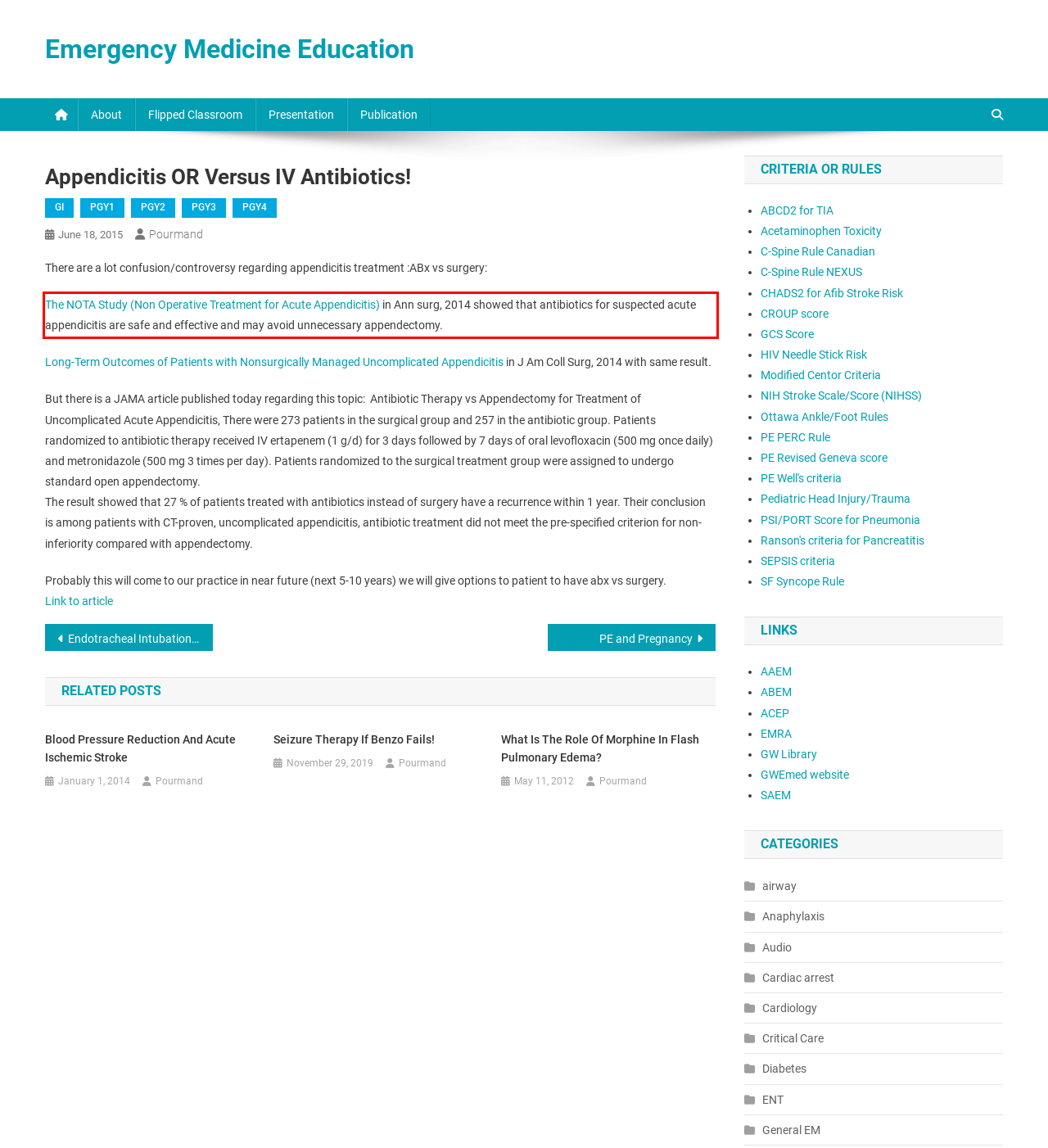Given a webpage screenshot with a red bounding box, perform OCR to read and deliver the text enclosed by the red bounding box.

The NOTA Study (Non Operative Treatment for Acute Appendicitis) in Ann surg, 2014 showed that antibiotics for suspected acute appendicitis are safe and effective and may avoid unnecessary appendectomy.